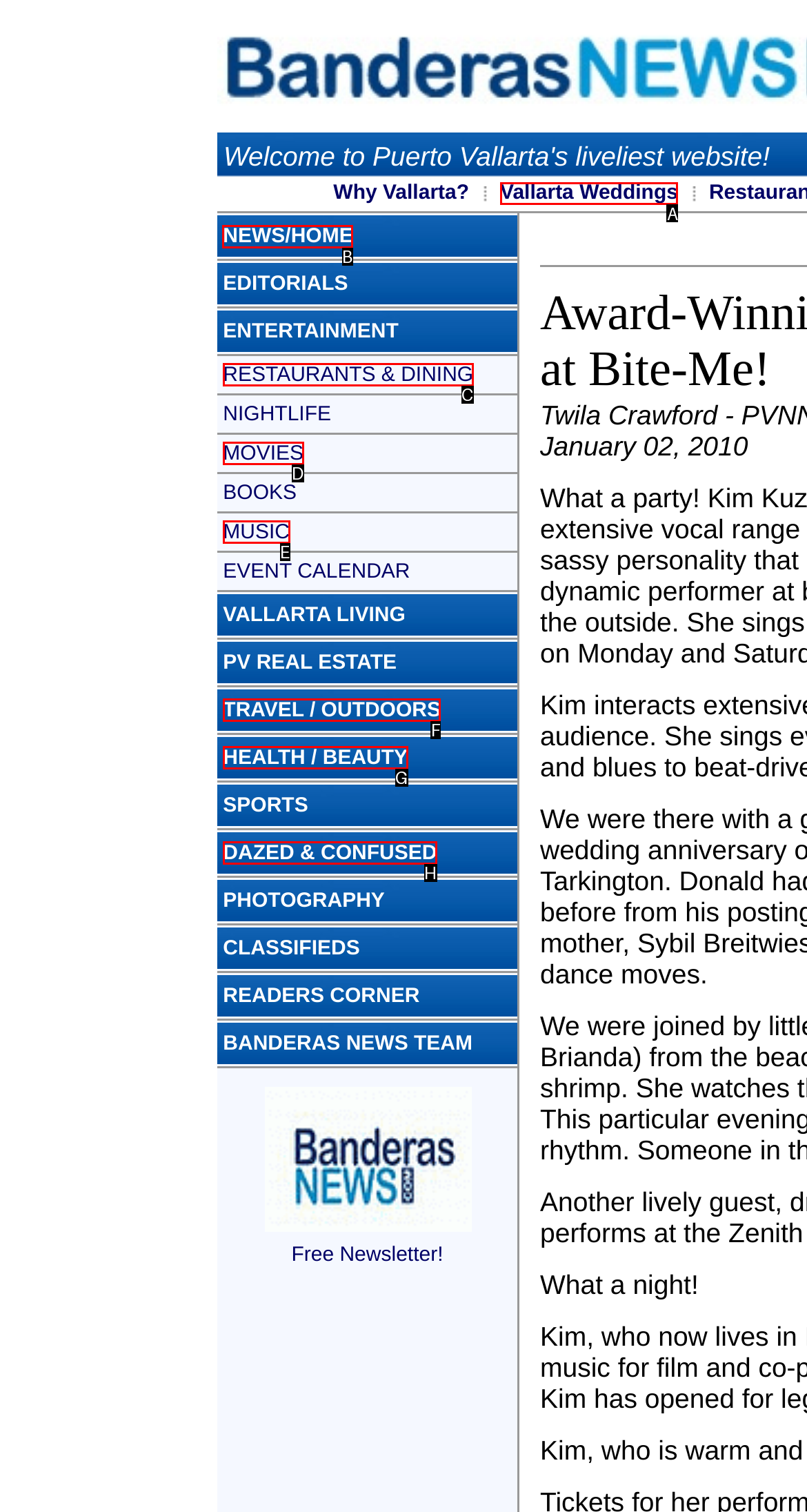Which option should you click on to fulfill this task: View NEWS/HOME? Answer with the letter of the correct choice.

B